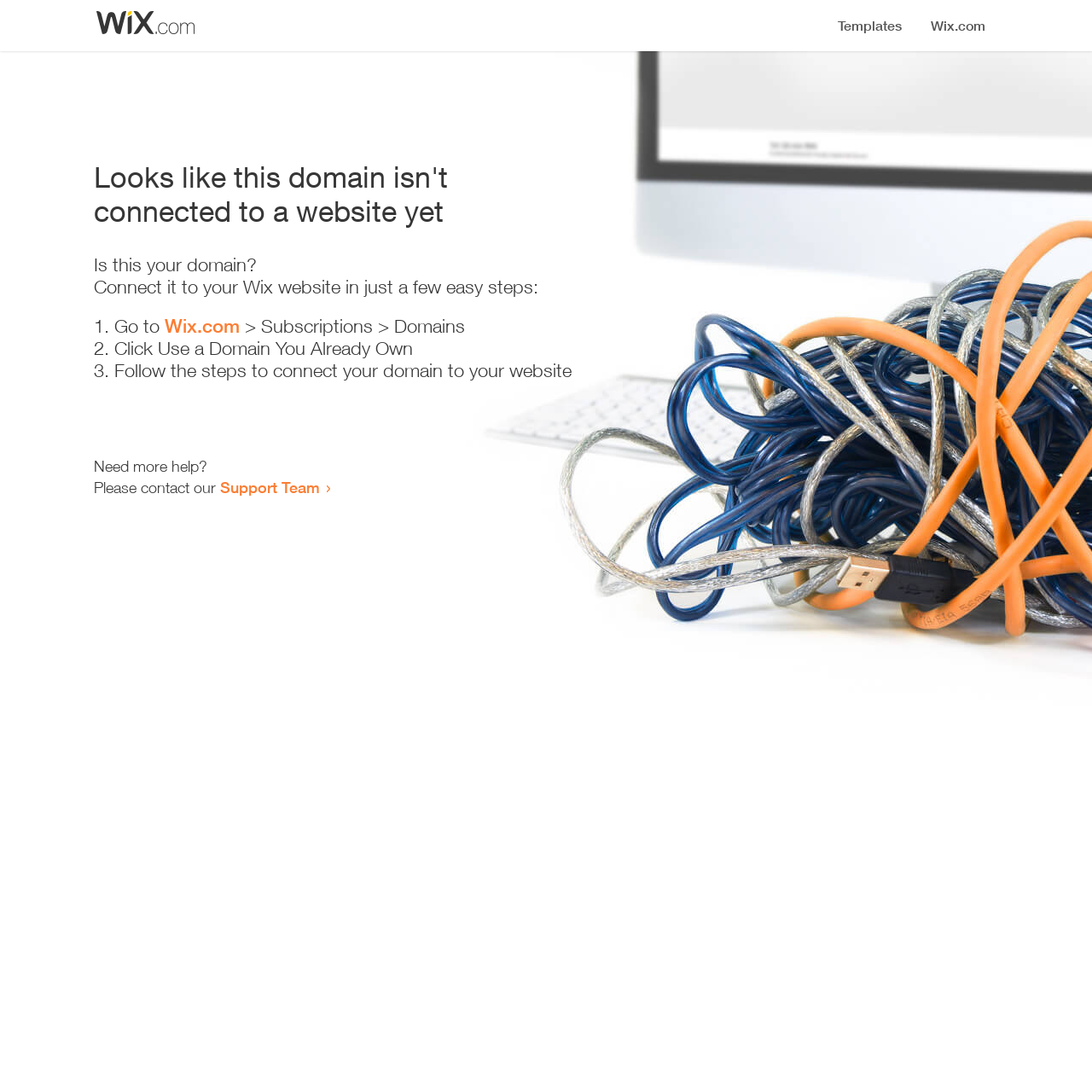Extract the bounding box for the UI element that matches this description: "Wix.com".

[0.151, 0.288, 0.22, 0.309]